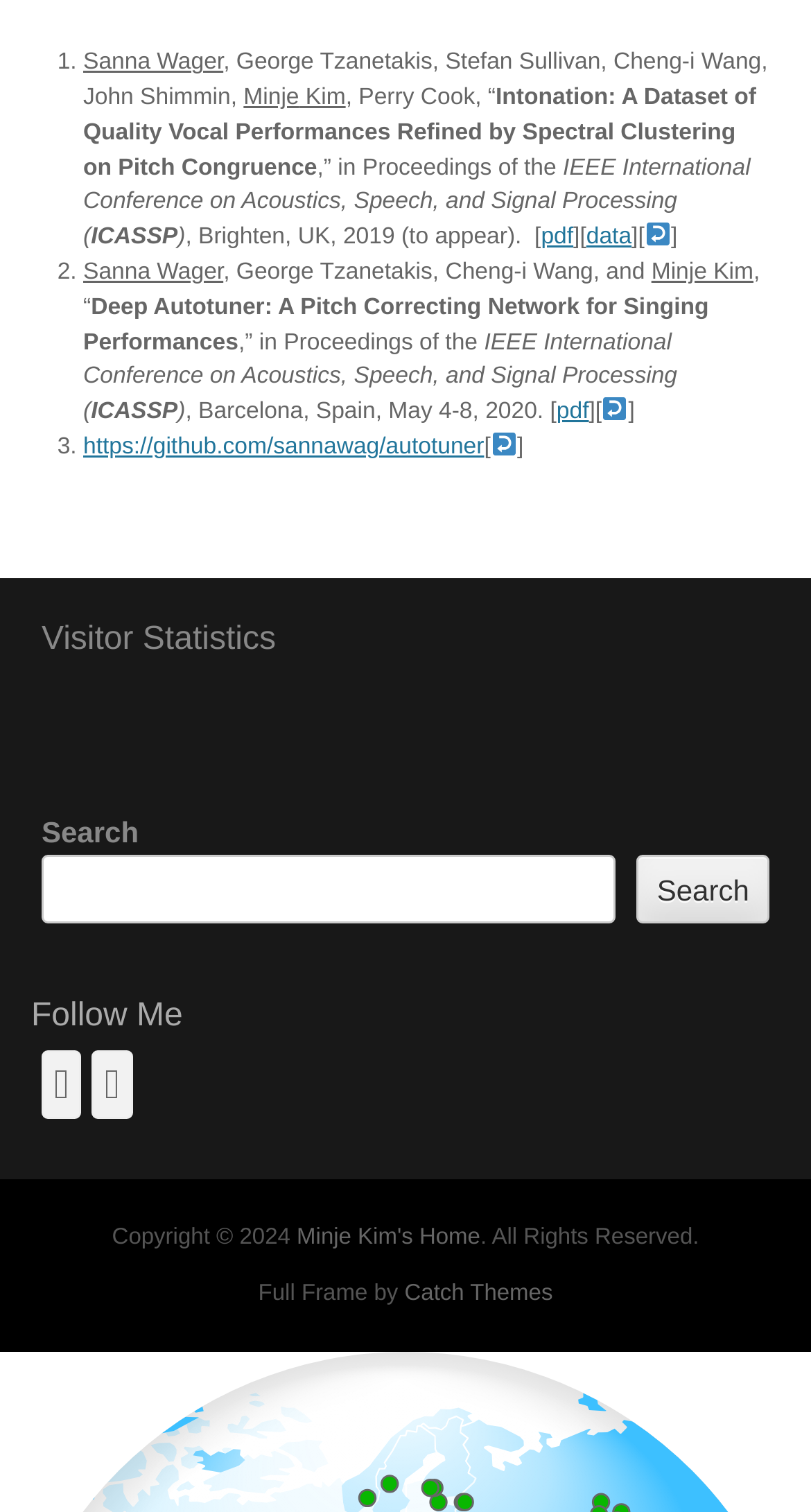Locate the bounding box coordinates of the area where you should click to accomplish the instruction: "Search".

[0.051, 0.565, 0.759, 0.611]